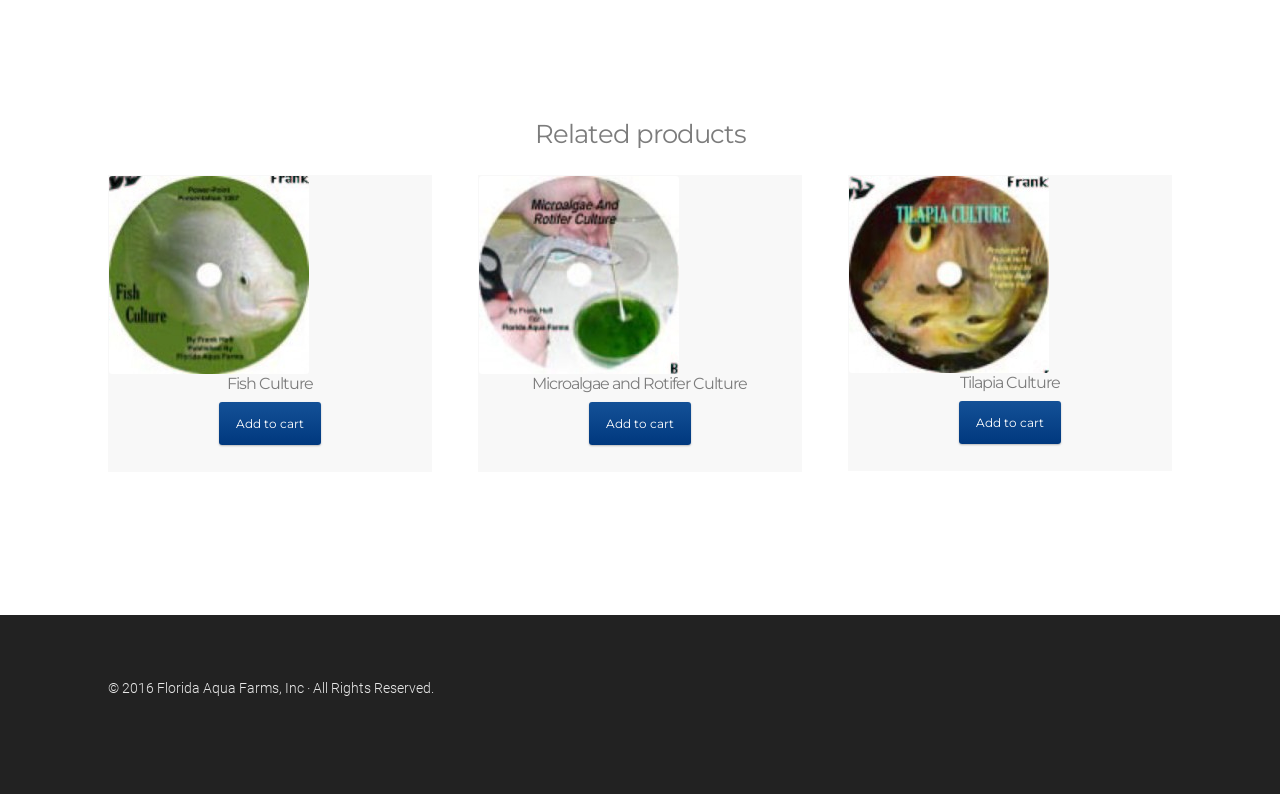Please find the bounding box for the following UI element description. Provide the coordinates in (top-left x, top-left y, bottom-right x, bottom-right y) format, with values between 0 and 1: Home

None